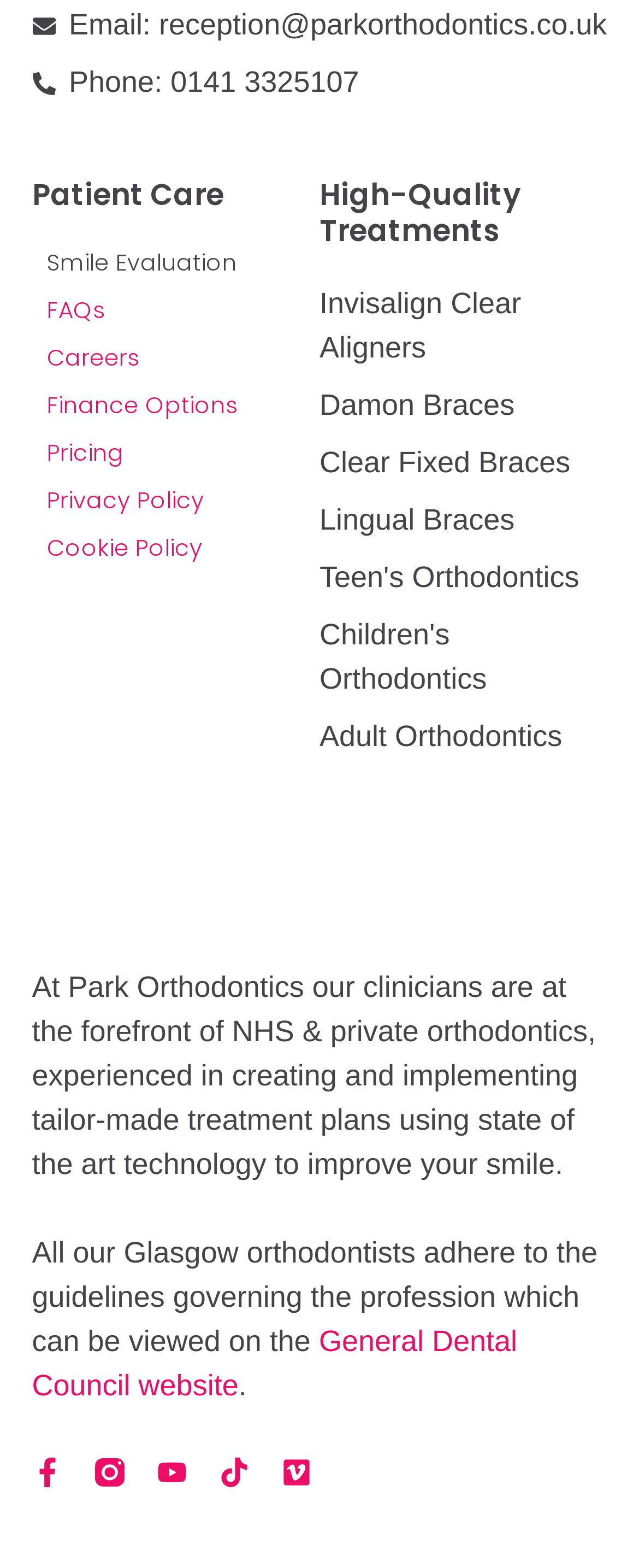How many social media links are available on the webpage?
Please use the image to provide a one-word or short phrase answer.

5